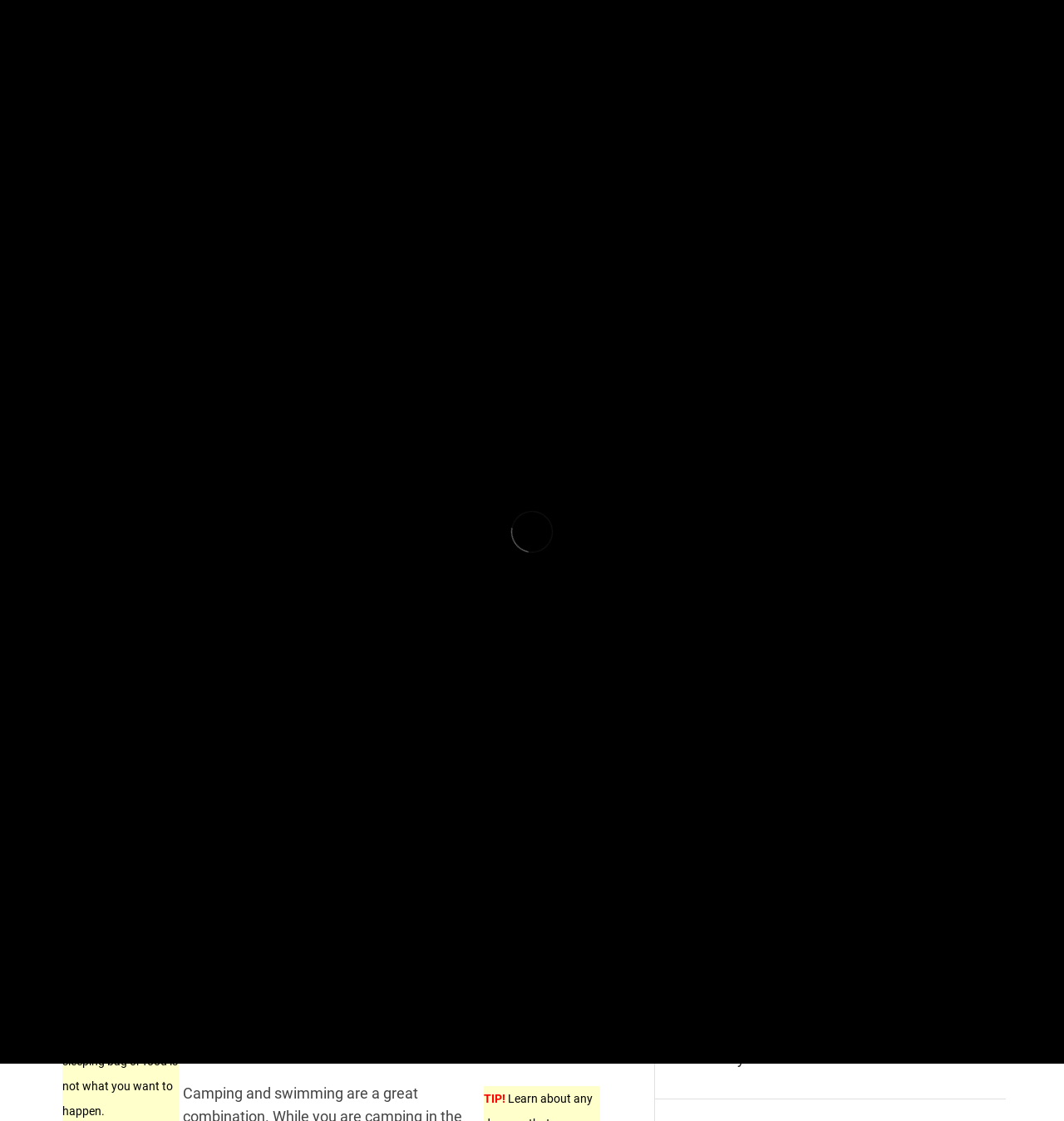How many categories are listed on this webpage?
Look at the image and respond to the question as thoroughly as possible.

On the right-hand side of the webpage, there is a section labeled 'CATEGORIES' with six links: 'Emergency Tips', 'General', 'Preparedness', 'Self Defense', 'Survival Kit Ideas', and 'Survival Skills'.